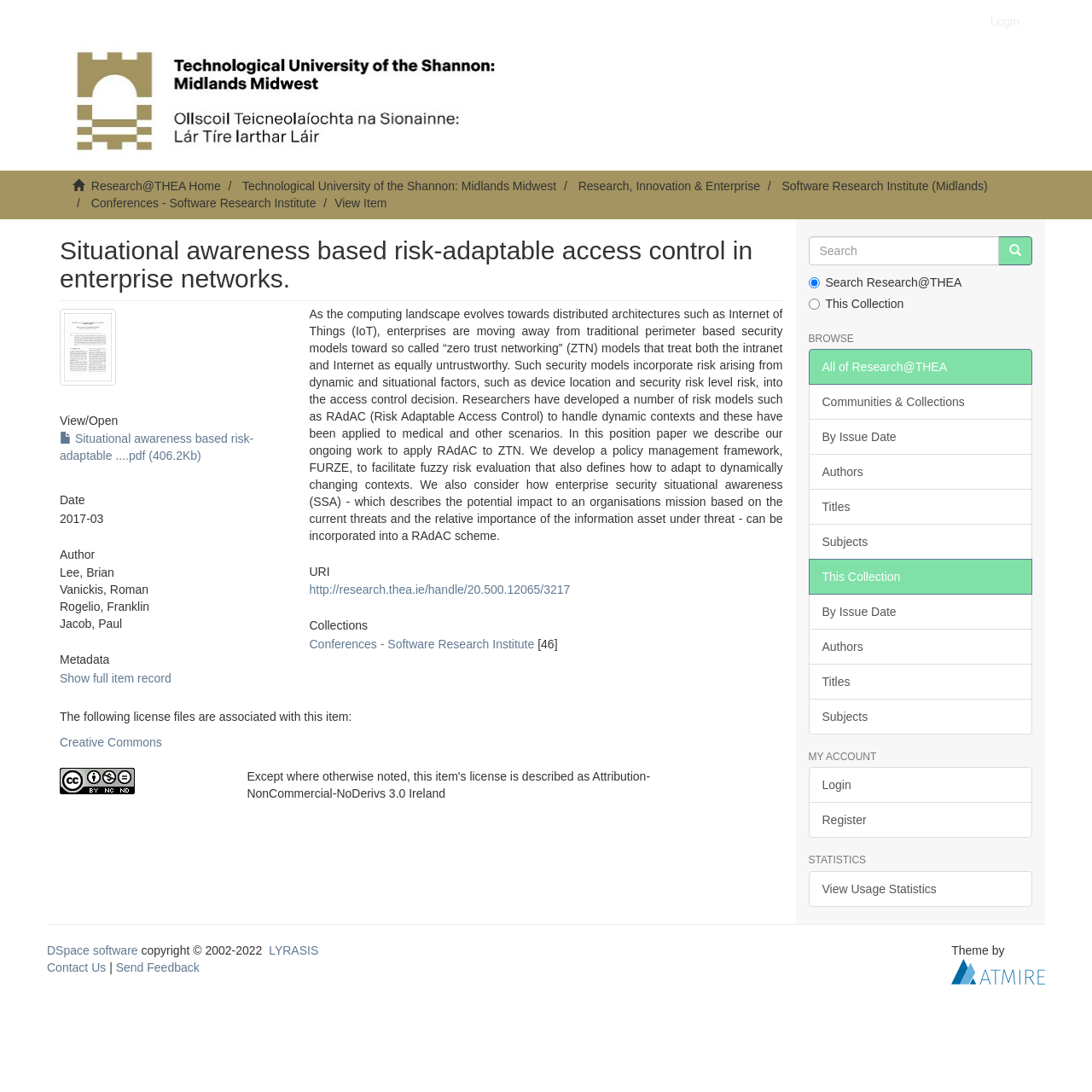What is the license associated with the research paper?
Please provide a comprehensive answer to the question based on the webpage screenshot.

The license associated with the research paper can be found in the link element with the text 'Creative Commons' and the image element with the text 'Attribution-NonCommercial-NoDerivs 3.0 Ireland' which are located below the 'The following license files are associated with this item:' text.